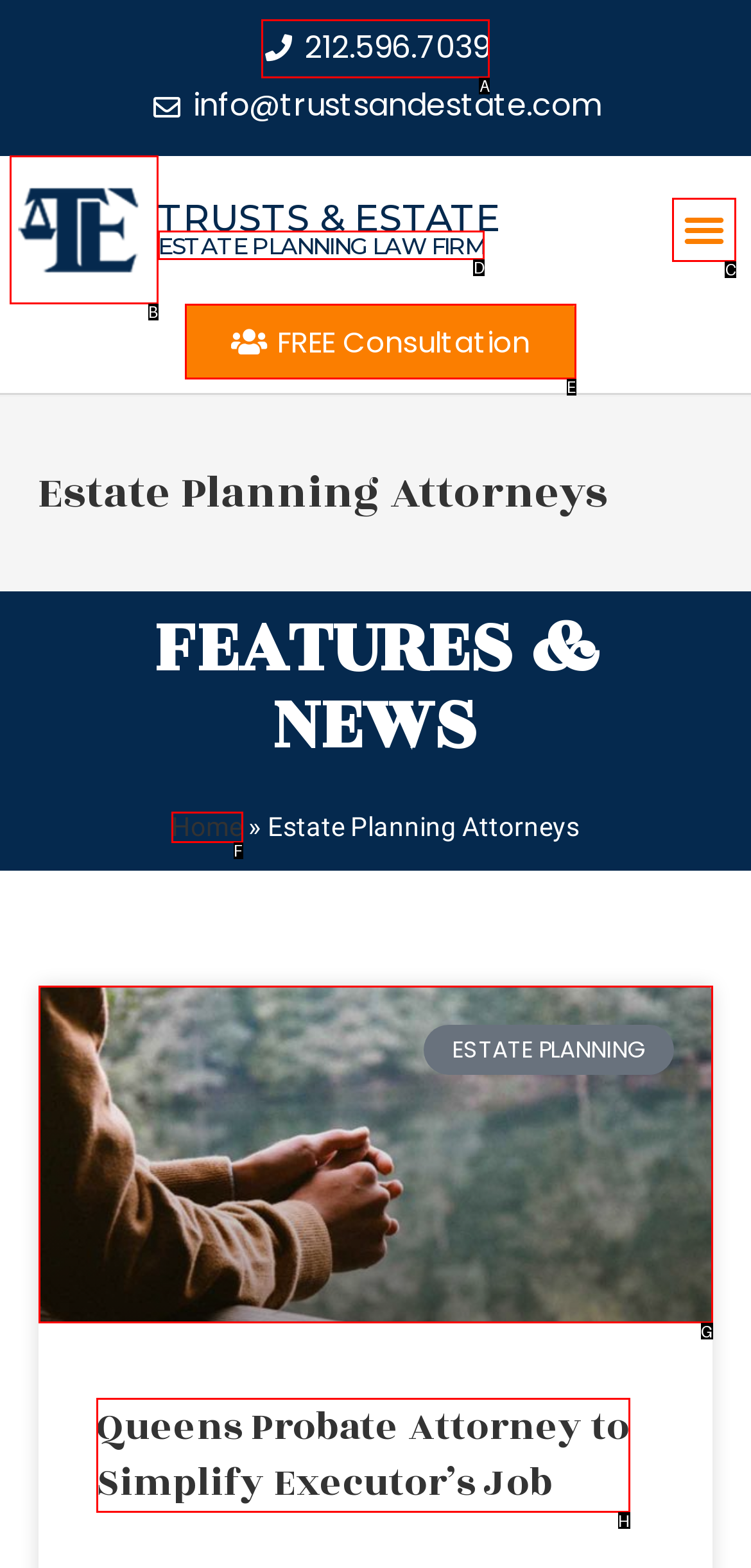Which option is described as follows: FREE Consultation
Answer with the letter of the matching option directly.

E